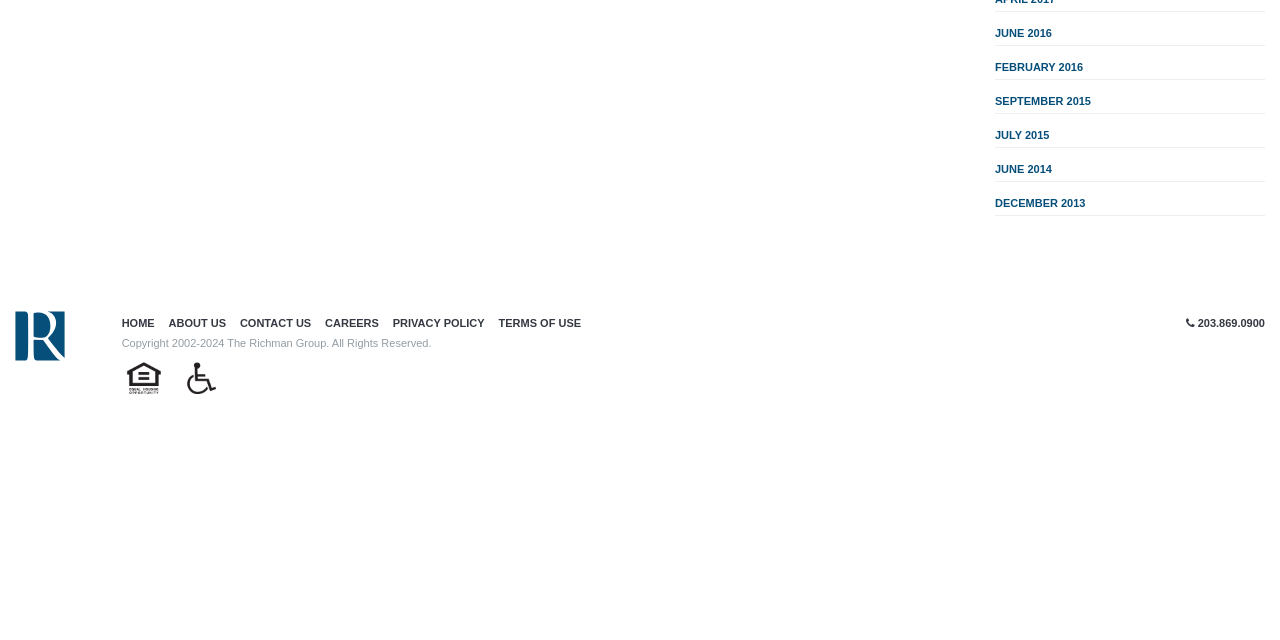Find the UI element described as: "Careers" and predict its bounding box coordinates. Ensure the coordinates are four float numbers between 0 and 1, [left, top, right, bottom].

[0.254, 0.495, 0.296, 0.514]